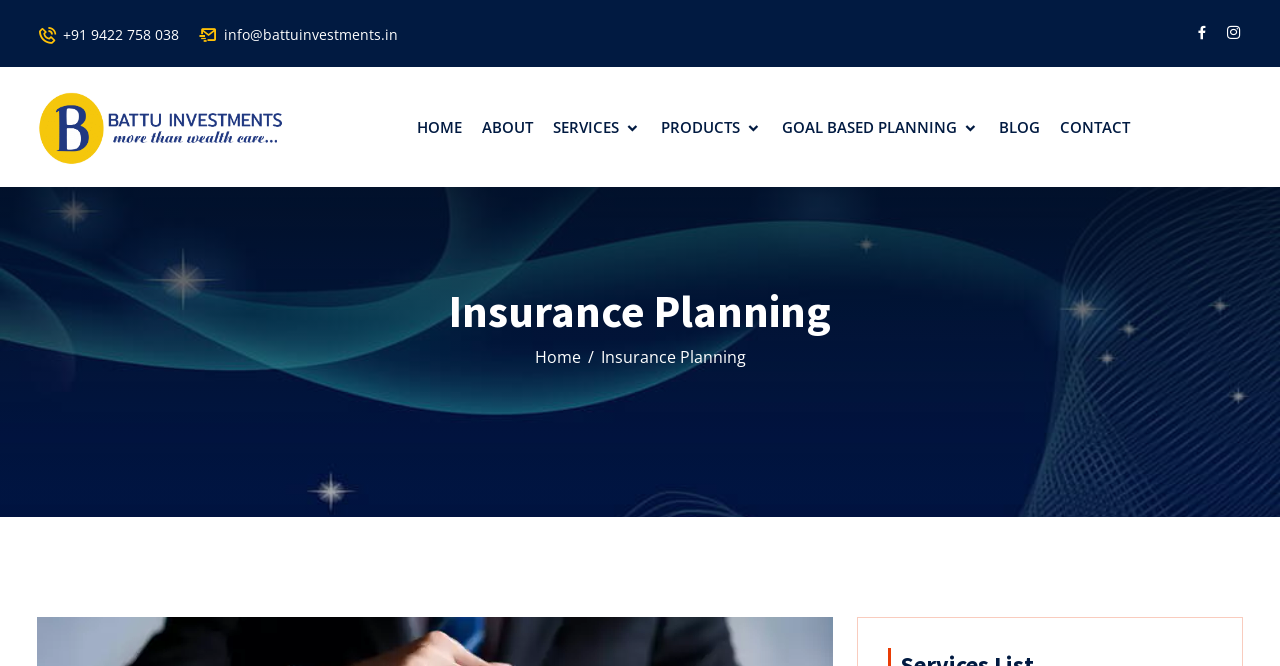Provide a brief response using a word or short phrase to this question:
How many main sections are on the webpage?

7